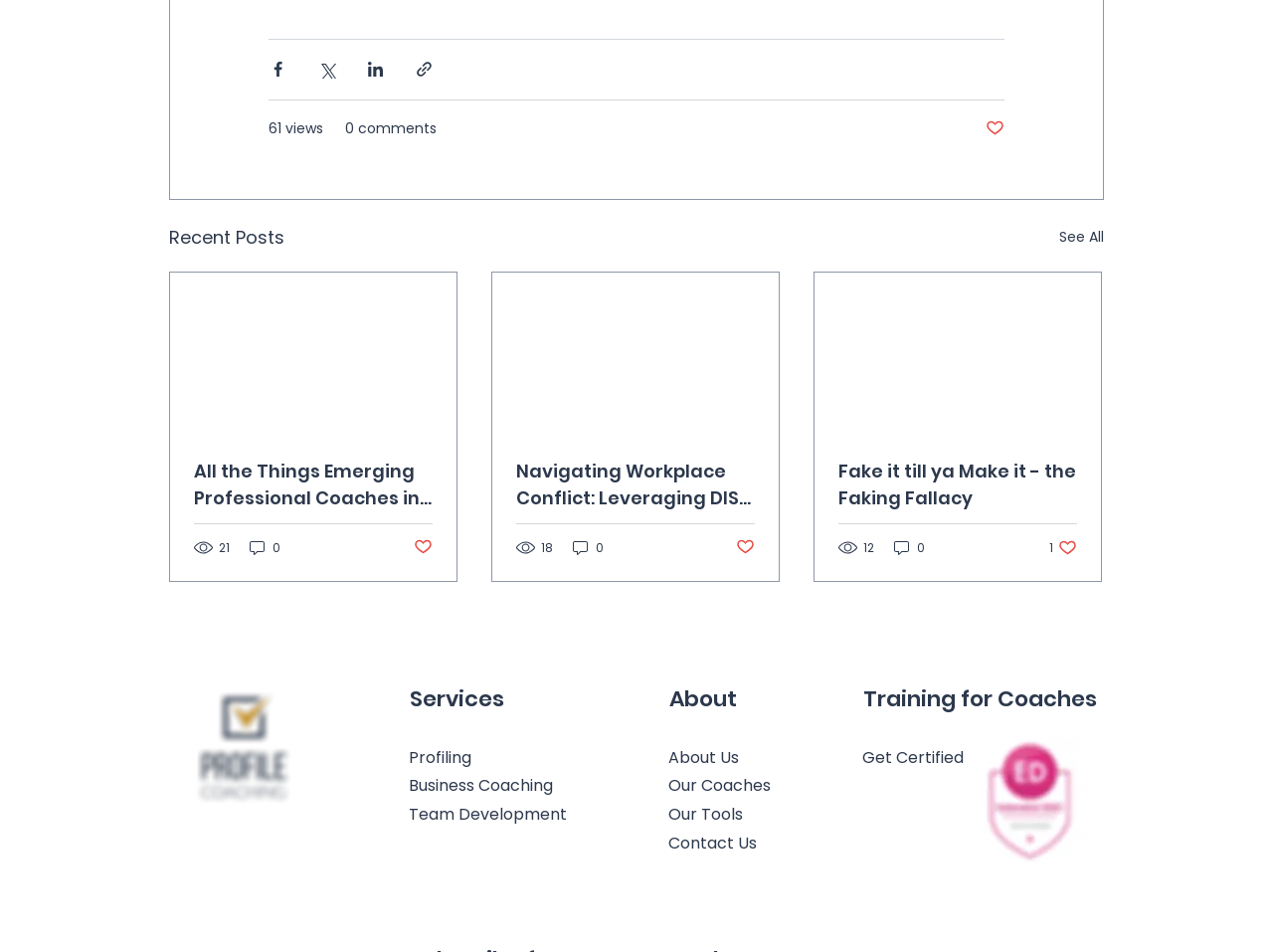Find the bounding box coordinates for the area you need to click to carry out the instruction: "Get Certified for Extended DISC Practitioner". The coordinates should be four float numbers between 0 and 1, indicated as [left, top, right, bottom].

[0.677, 0.783, 0.757, 0.807]